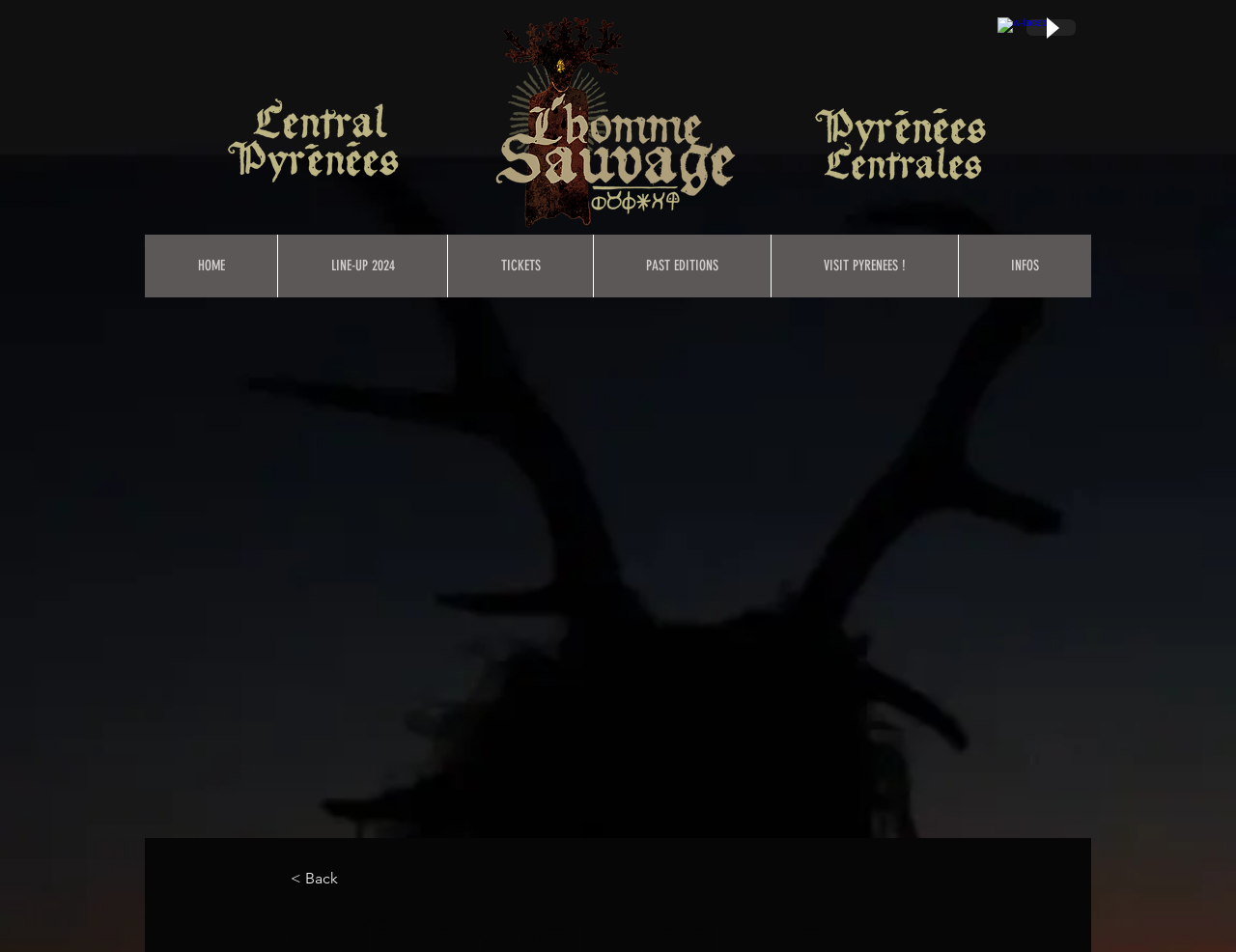From the webpage screenshot, predict the bounding box of the UI element that matches this description: "VISIT PYRENEES !".

[0.623, 0.246, 0.775, 0.312]